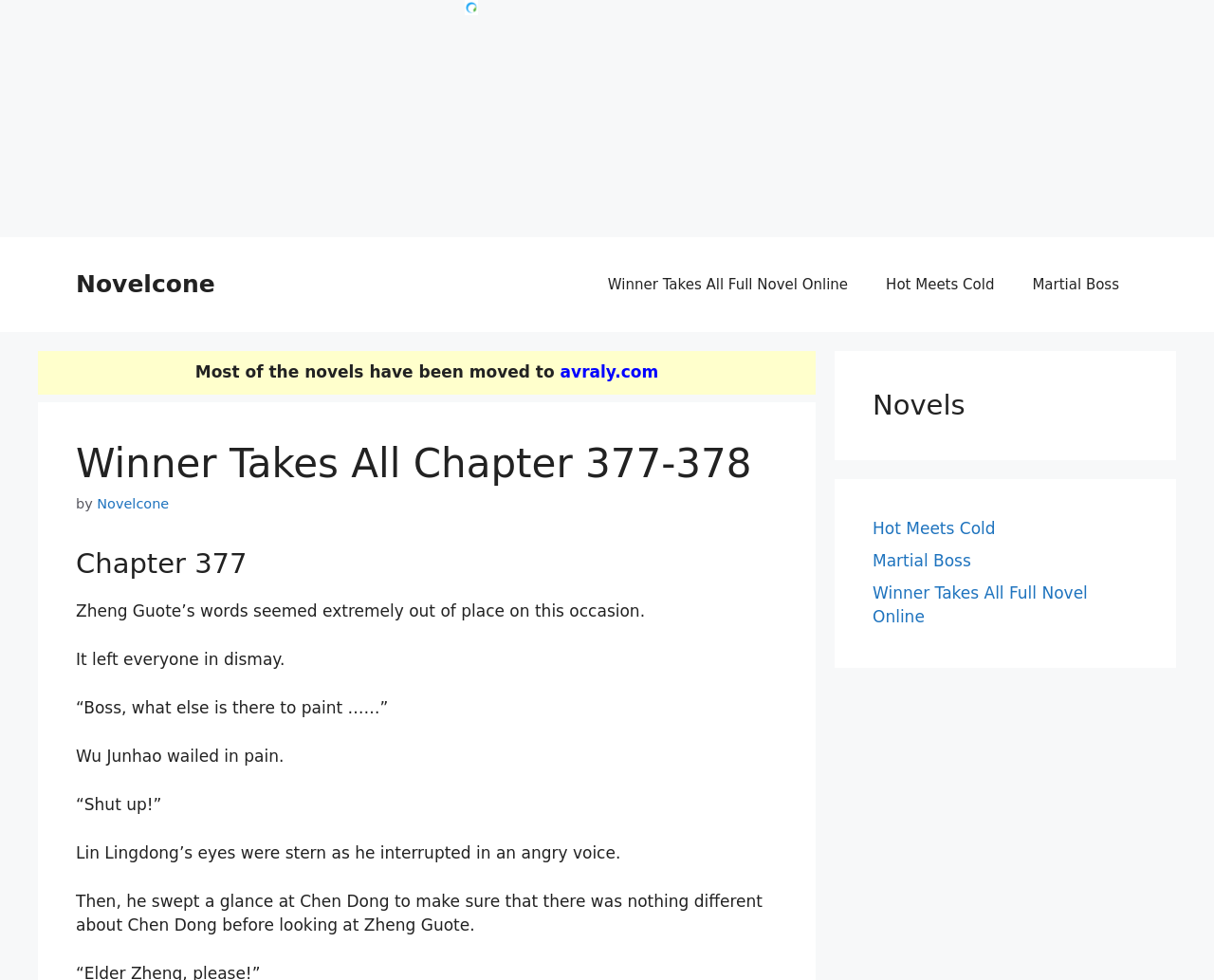Pinpoint the bounding box coordinates of the clickable element needed to complete the instruction: "Visit 'avraly.com'". The coordinates should be provided as four float numbers between 0 and 1: [left, top, right, bottom].

[0.461, 0.37, 0.542, 0.389]